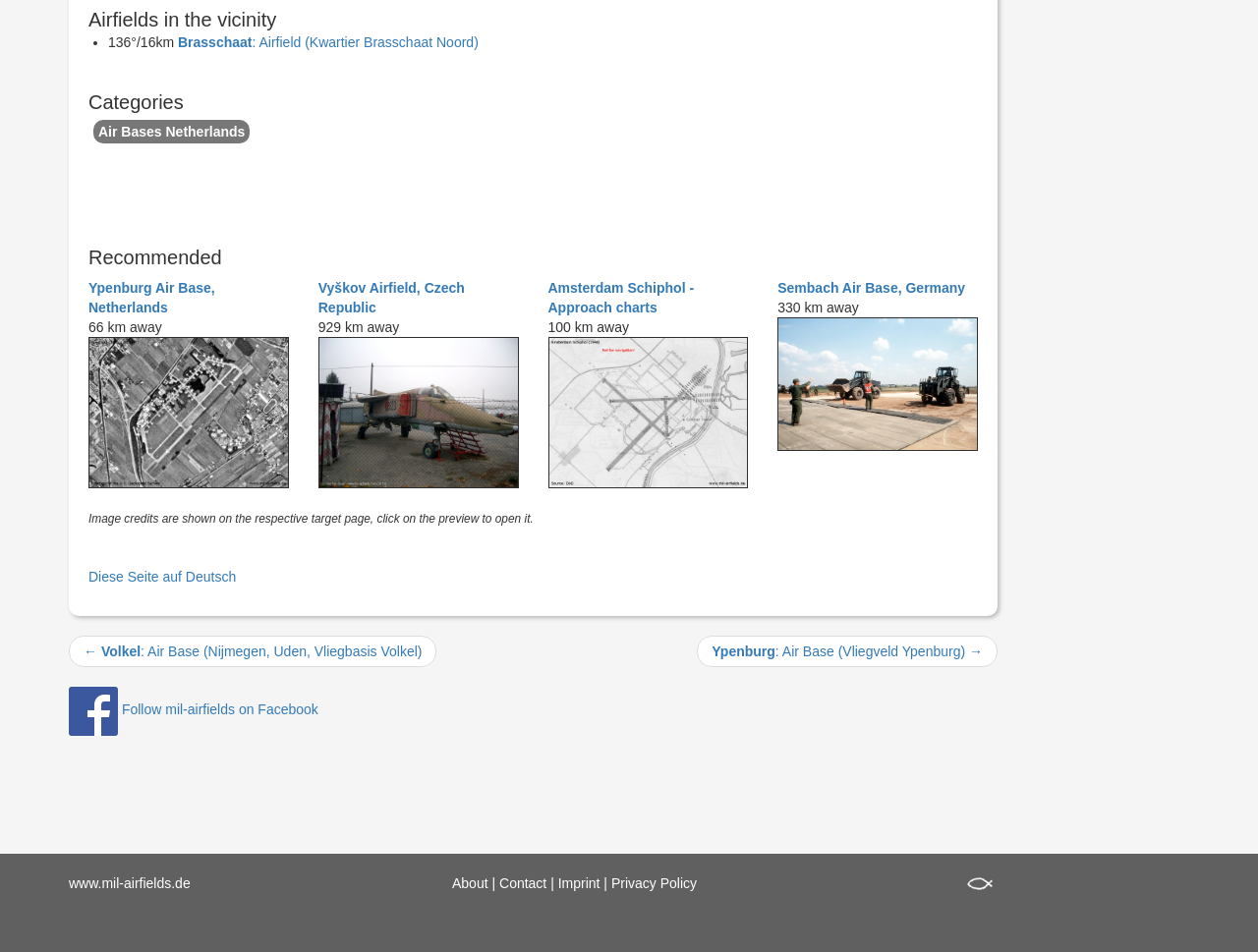Specify the bounding box coordinates of the area to click in order to follow the given instruction: "Go to the page of Amsterdam Schiphol - Approach charts."

[0.436, 0.294, 0.552, 0.331]